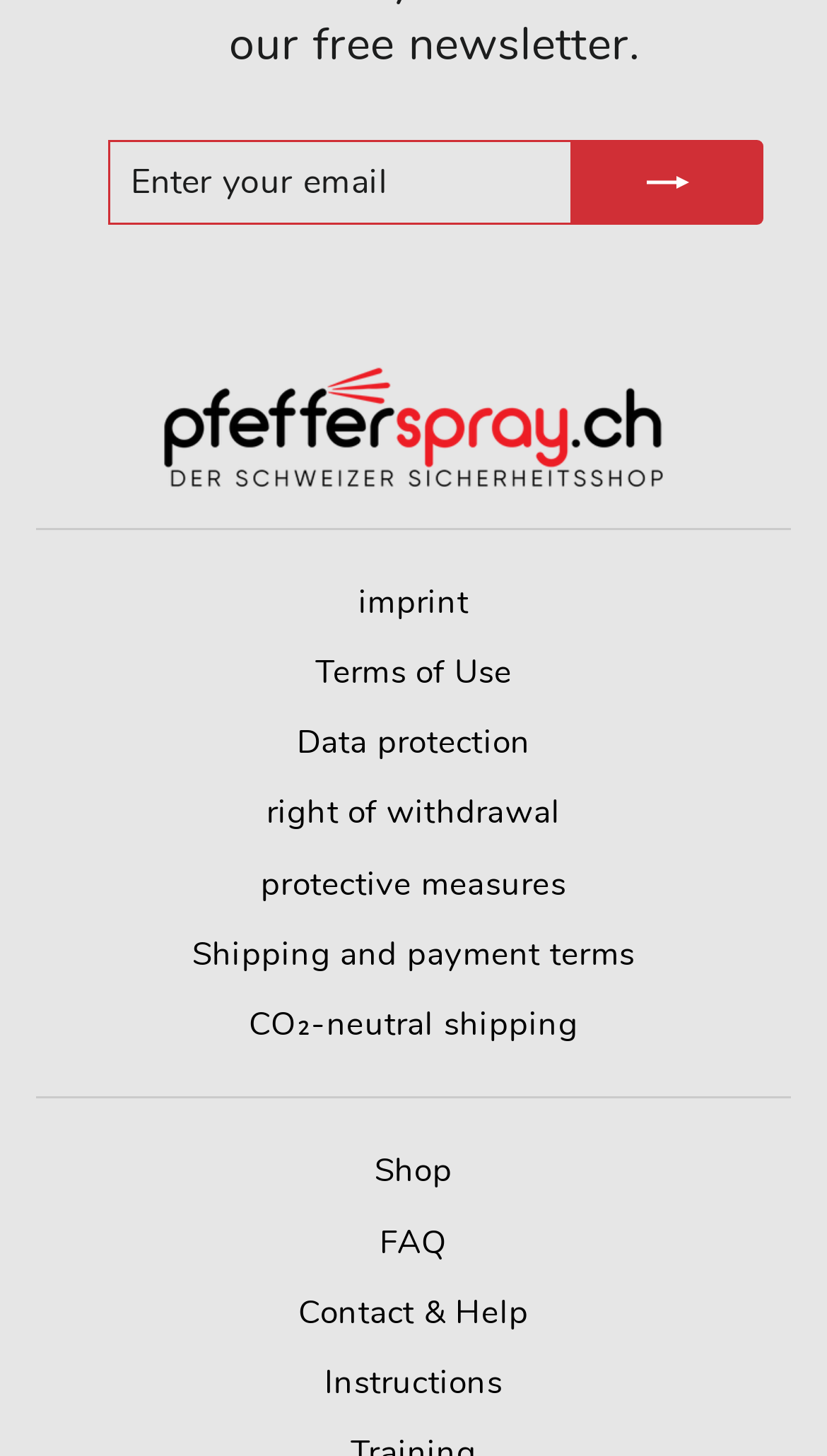Based on the visual content of the image, answer the question thoroughly: What is the button next to the textbox?

The button next to the textbox is labeled 'SUBSCRIBE', suggesting that clicking it will subscribe the user to a newsletter or service using the entered email address.